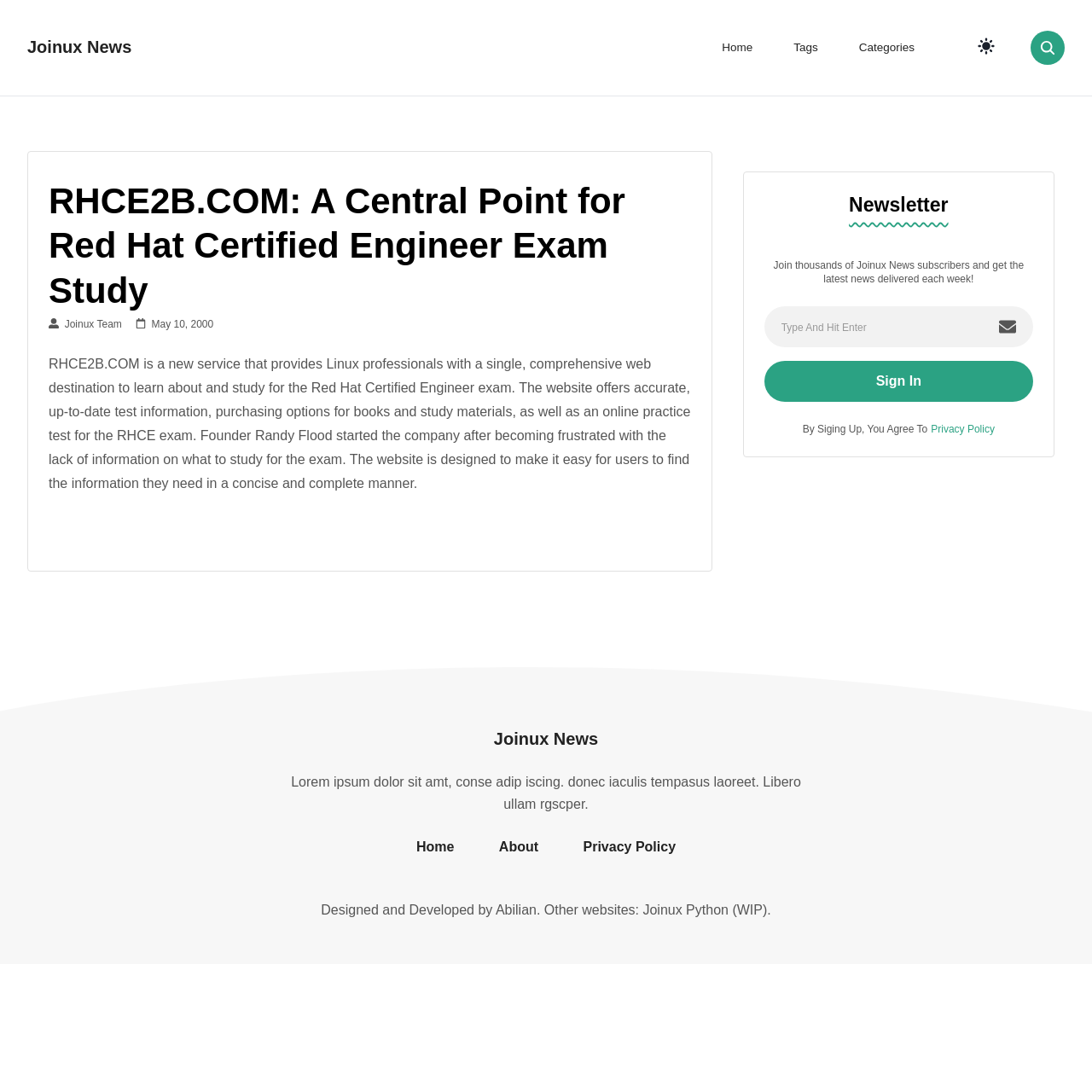Find the bounding box coordinates of the area to click in order to follow the instruction: "Toggle the theme".

[0.891, 0.03, 0.916, 0.055]